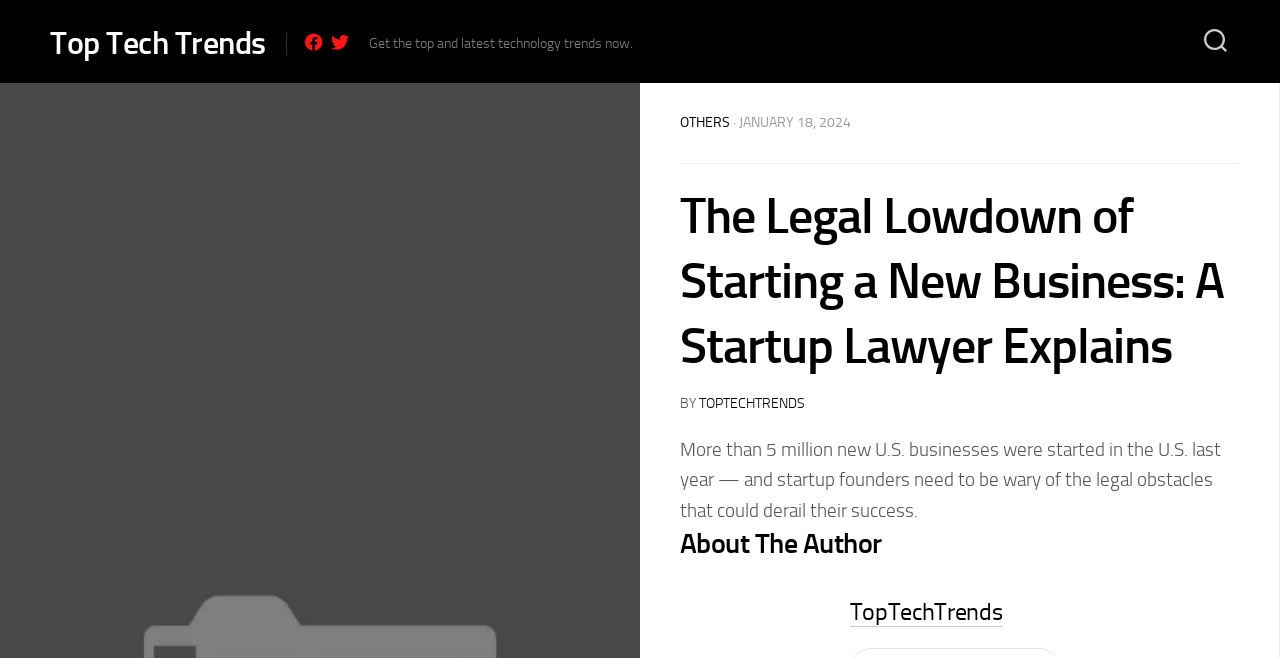Provide the bounding box coordinates, formatted as (top-left x, top-left y, bottom-right x, bottom-right y), with all values being floating point numbers between 0 and 1. Identify the bounding box of the UI element that matches the description: Top Tech Trends

[0.039, 0.02, 0.207, 0.111]